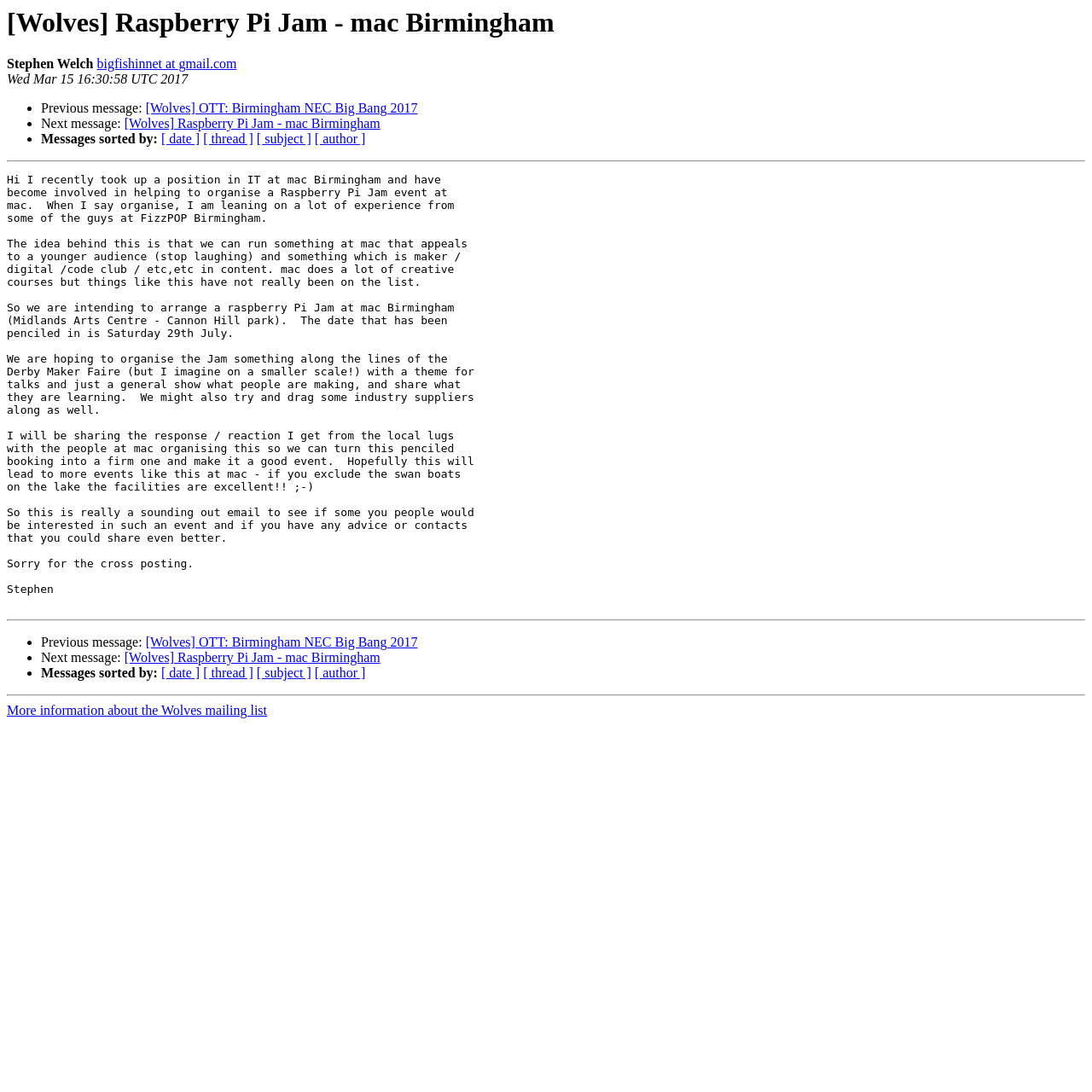Provide a short answer using a single word or phrase for the following question: 
What is the date of the Raspberry Pi Jam event?

Saturday 29th July